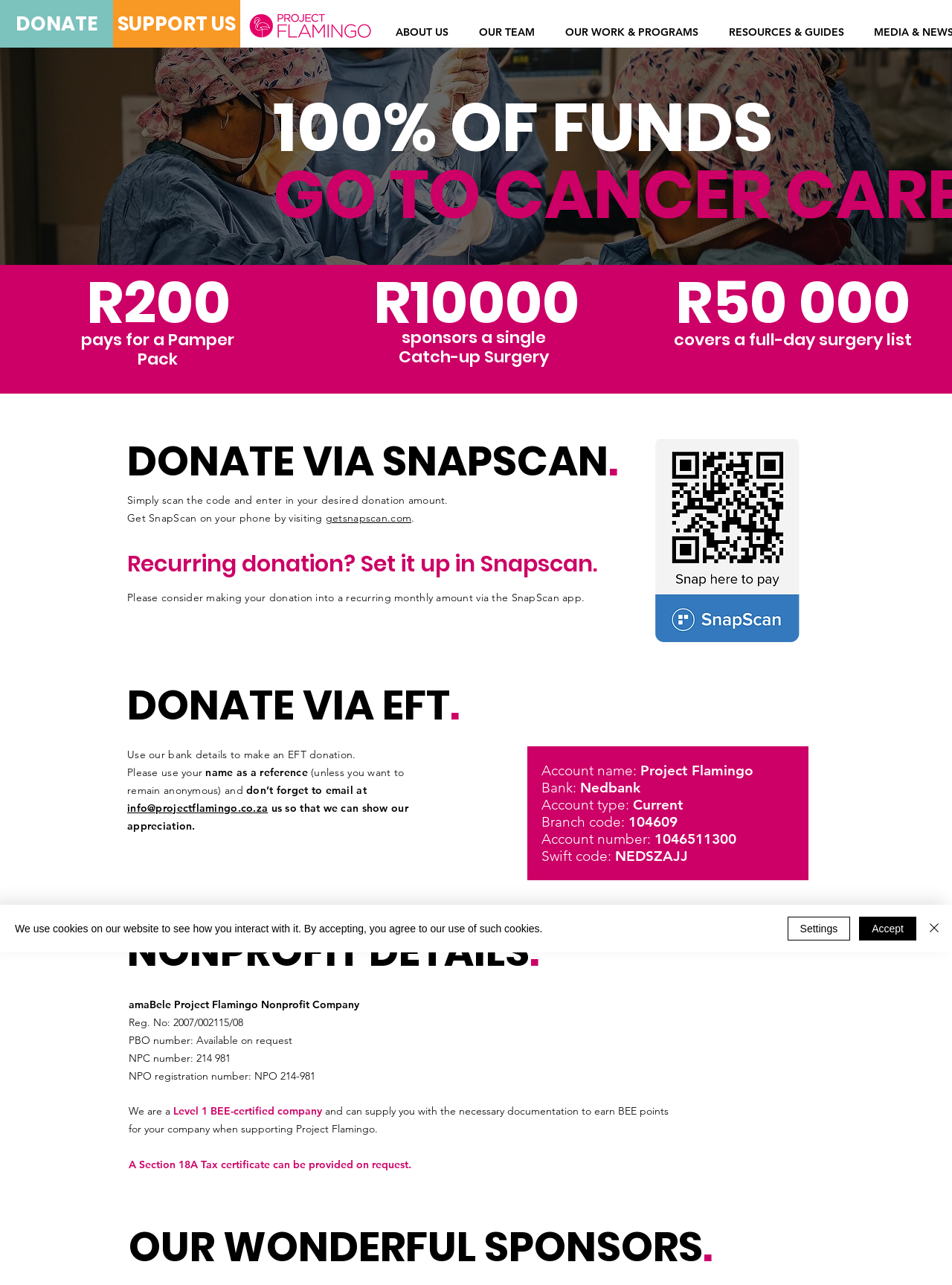Using the format (top-left x, top-left y, bottom-right x, bottom-right y), provide the bounding box coordinates for the described UI element. All values should be floating point numbers between 0 and 1: Accept

[0.902, 0.713, 0.962, 0.732]